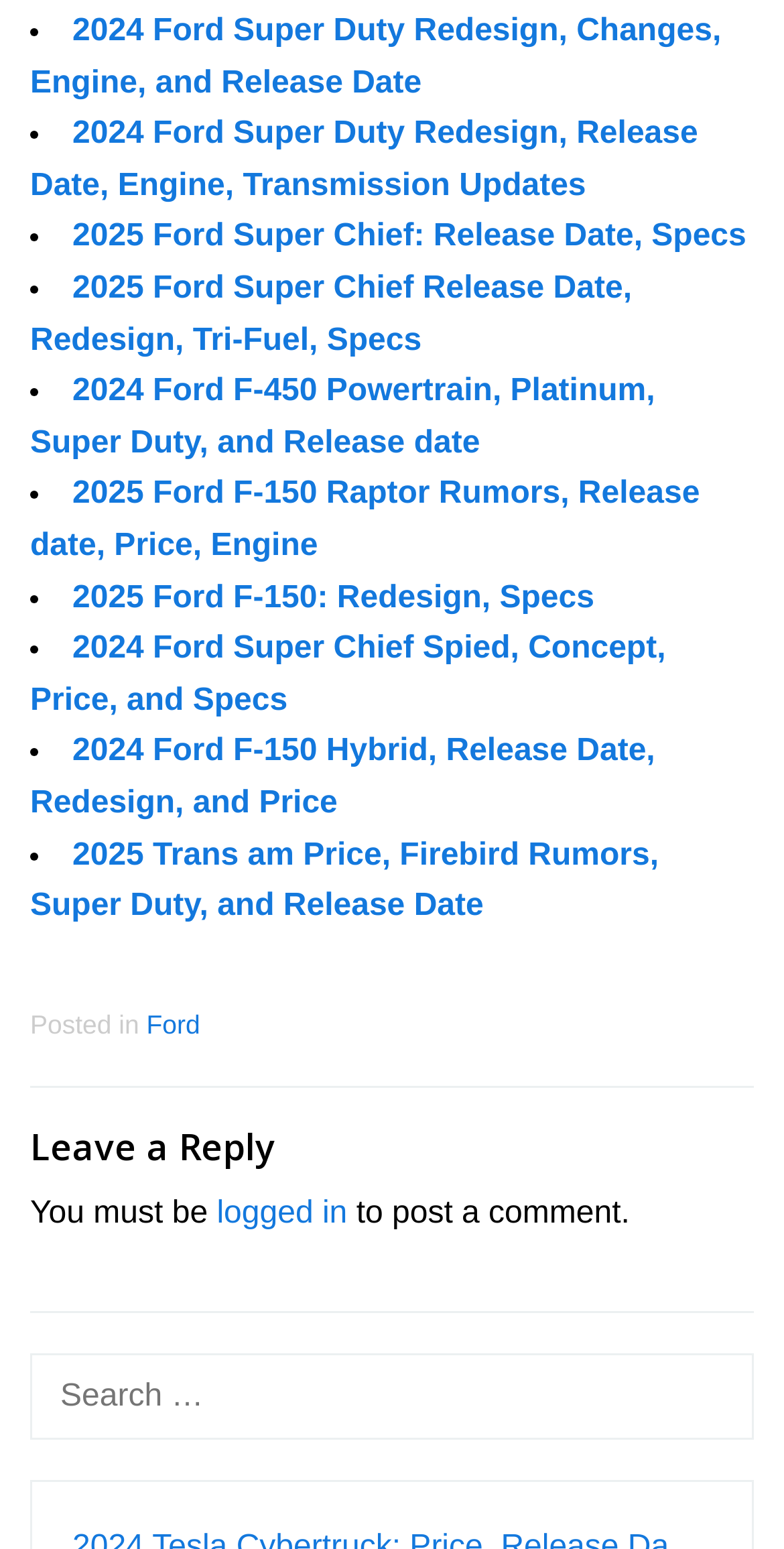How many links are in the list?
Refer to the image and provide a one-word or short phrase answer.

10